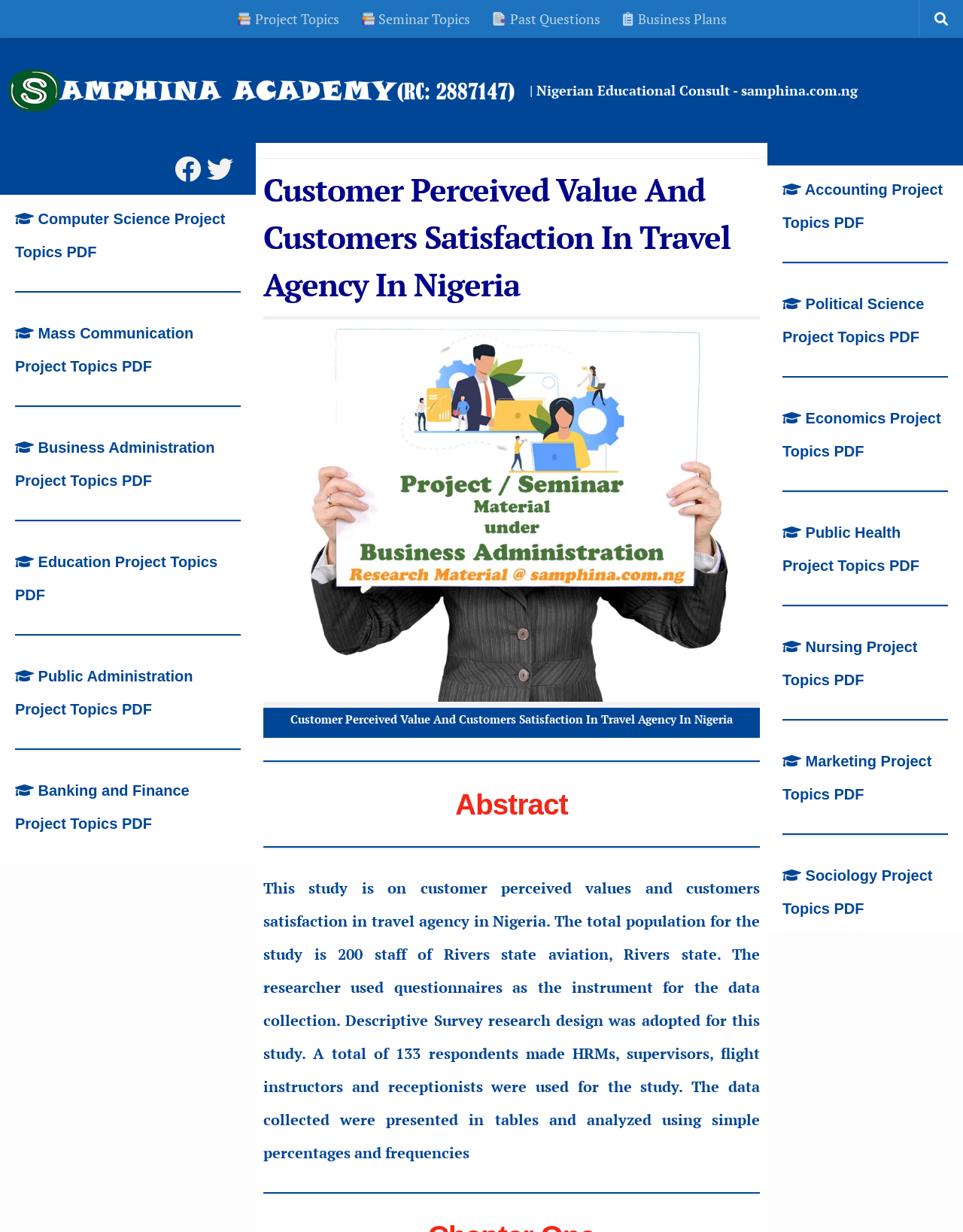Explain the webpage's layout and main content in detail.

The webpage is about a research project on customer perceived value and customer satisfaction in travel agencies in Nigeria. At the top, there is a link to skip to the content, followed by a navigation menu with links to project topics, seminar topics, past questions, and business plans, each accompanied by an icon. 

On the top-right corner, there is a button with a search icon. Below the navigation menu, there is a logo of Samphina Academy, accompanied by a tagline "Nigerian Educational Consult - samphina.com.ng". 

The main content of the webpage is divided into sections. The first section has a heading with the title of the research project, accompanied by an image related to business administration and management. Below the heading, there is an abstract of the research project, which describes the study's objective, methodology, and findings. 

The abstract is followed by a series of links to download project topics in various fields, including computer science, mass communication, business administration, education, public administration, banking and finance, accounting, political science, economics, public health, nursing, marketing, and sociology. Each link is accompanied by a horizontal separator. 

On the top-left corner, there are social media links to follow Samphina Academy on Facebook and Twitter.